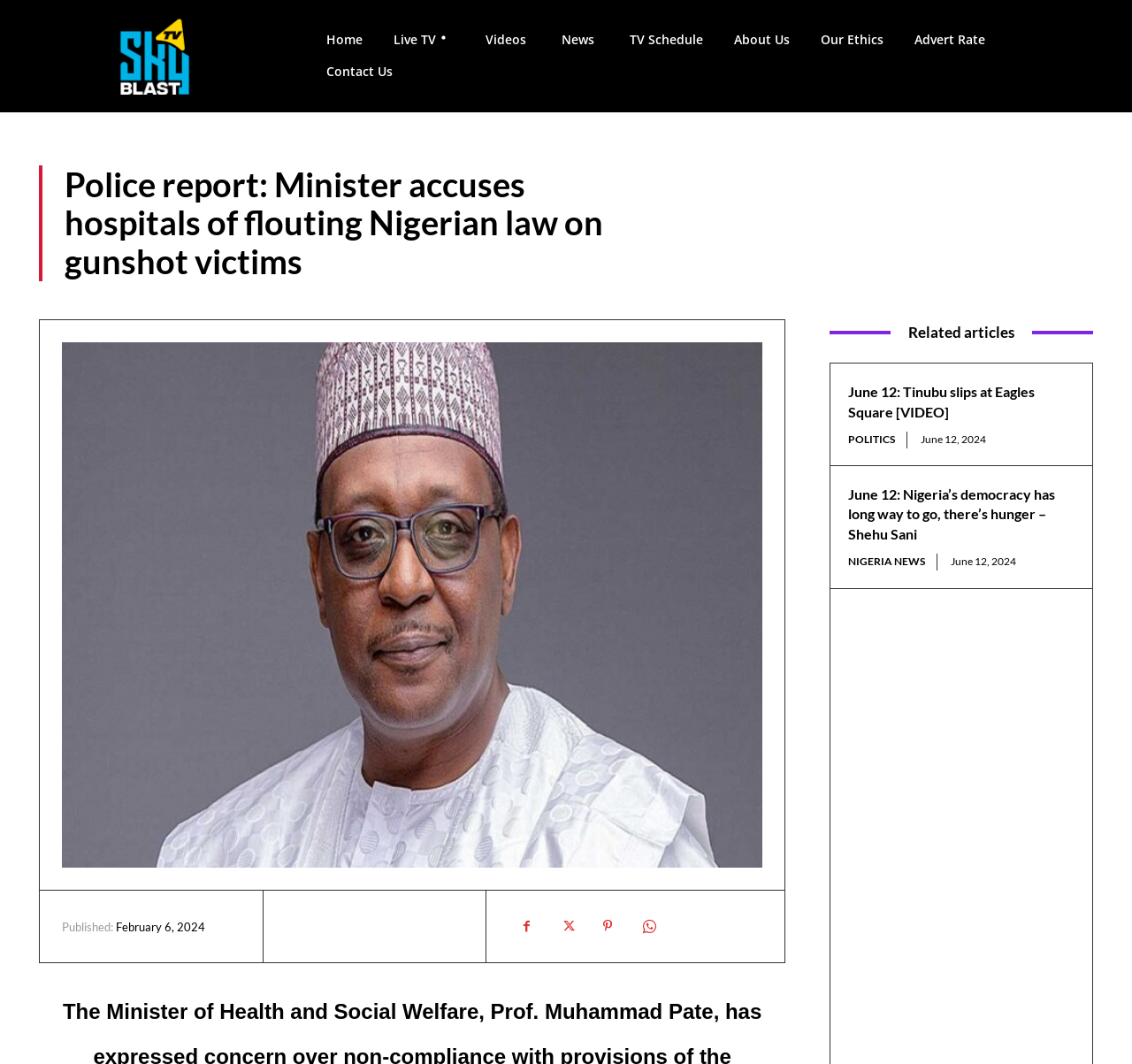Find and indicate the bounding box coordinates of the region you should select to follow the given instruction: "Click on the 'GLP-1 weight loss' link".

None